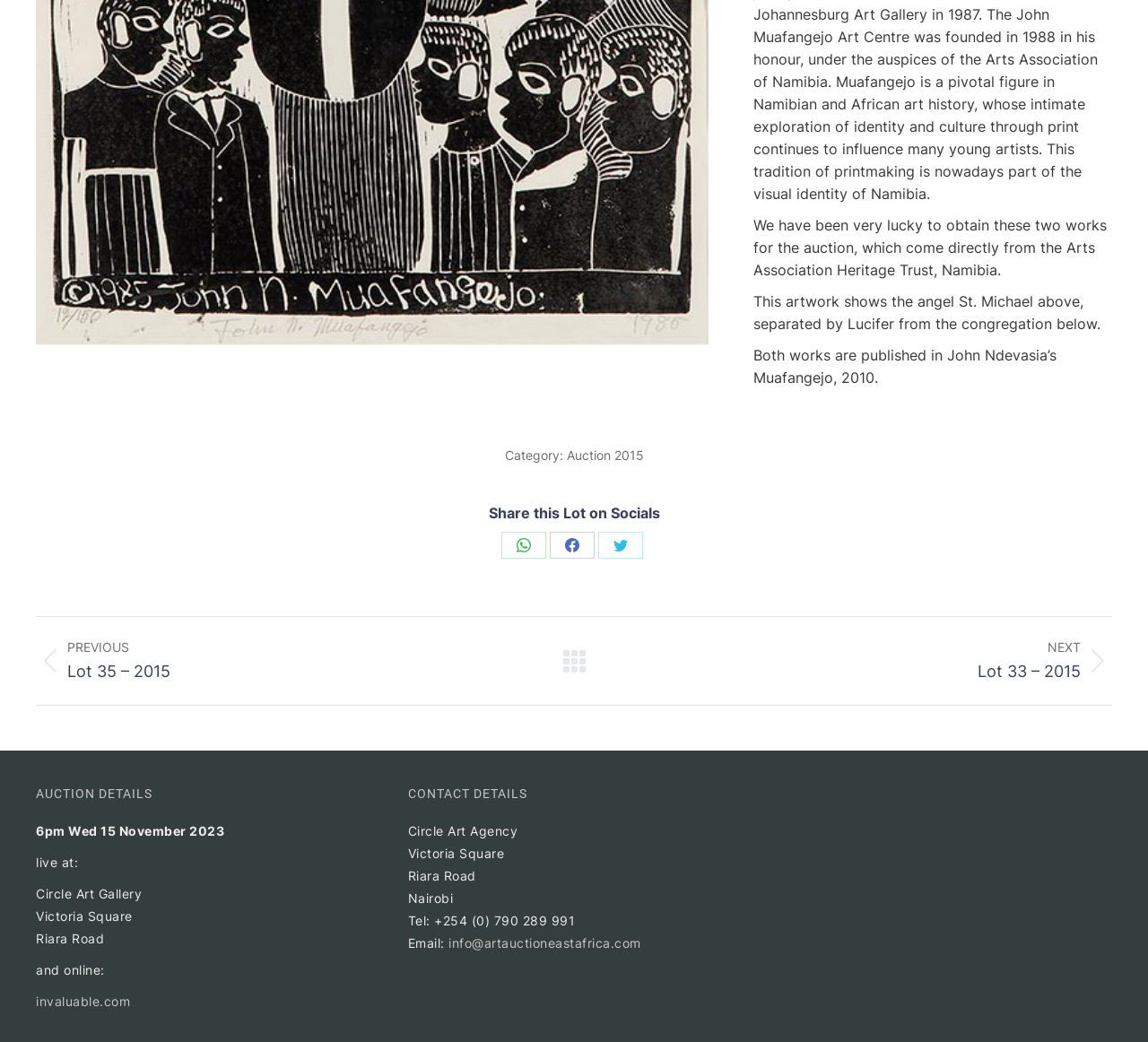Identify the bounding box coordinates for the UI element mentioned here: "NextNext project:Lot 33 – 2015". Provide the coordinates as four float values between 0 and 1, i.e., [left, top, right, bottom].

[0.535, 0.614, 0.969, 0.655]